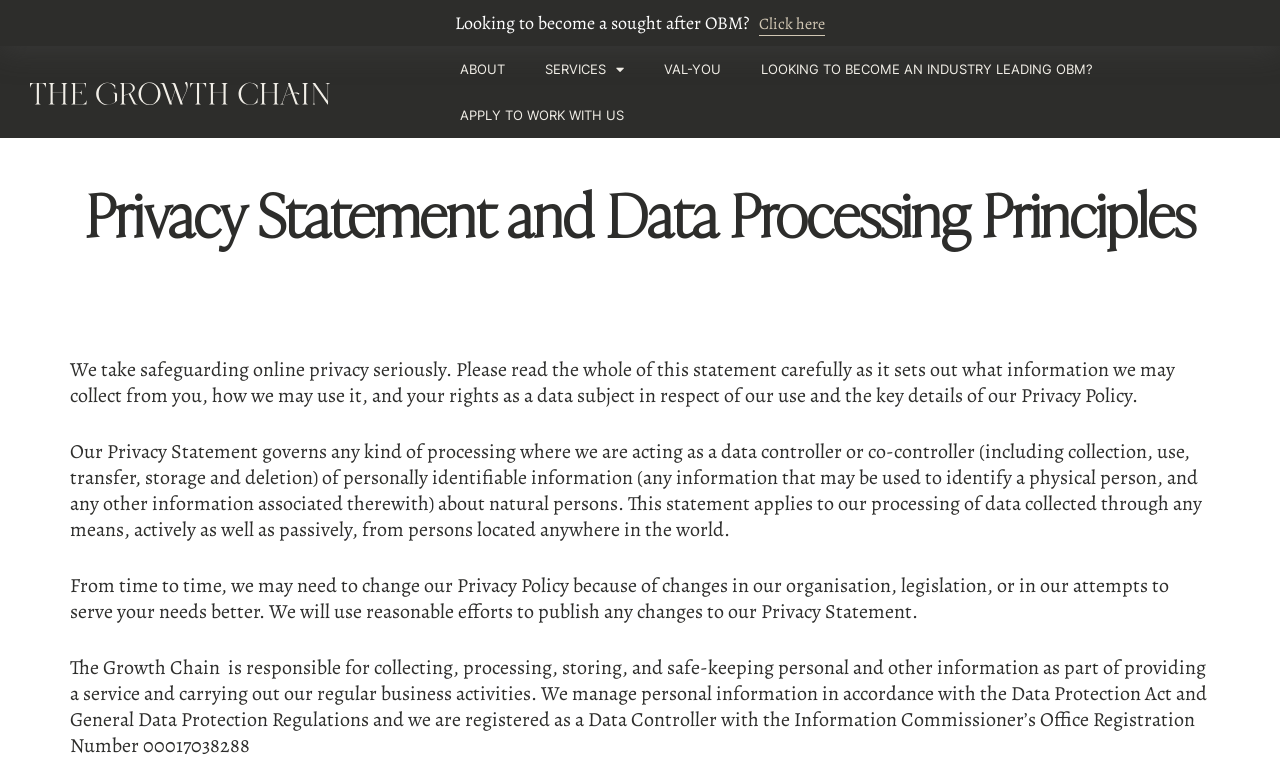Elaborate on the information and visuals displayed on the webpage.

The webpage is titled "The Growth Chain Privacy Policy" and appears to be a policy page for the company. At the top, there is a logo of "The Growth Chain" on the left, accompanied by a navigation menu with links to "ABOUT", "SERVICES", "VAL-YOU", and more. Below the navigation menu, there is a heading "Privacy Statement and Data Processing Principles".

The main content of the page is divided into several paragraphs of text, which describe the company's privacy policy and data processing principles. The text explains that the company takes online privacy seriously and outlines what information they may collect, how they may use it, and the rights of data subjects. The policy also covers how the company processes personal data, including collection, use, transfer, storage, and deletion.

There is a section that mentions the company's registration with the Information Commissioner's Office, with a registration number provided. The text is dense and informative, suggesting that the page is intended to provide detailed information about the company's privacy policies and practices.

On the top-right side of the page, there is a call-to-action link "Looking to become a sought after OBM?" with a "Click here" button next to it. This section appears to be promotional in nature, encouraging visitors to explore opportunities with the company.